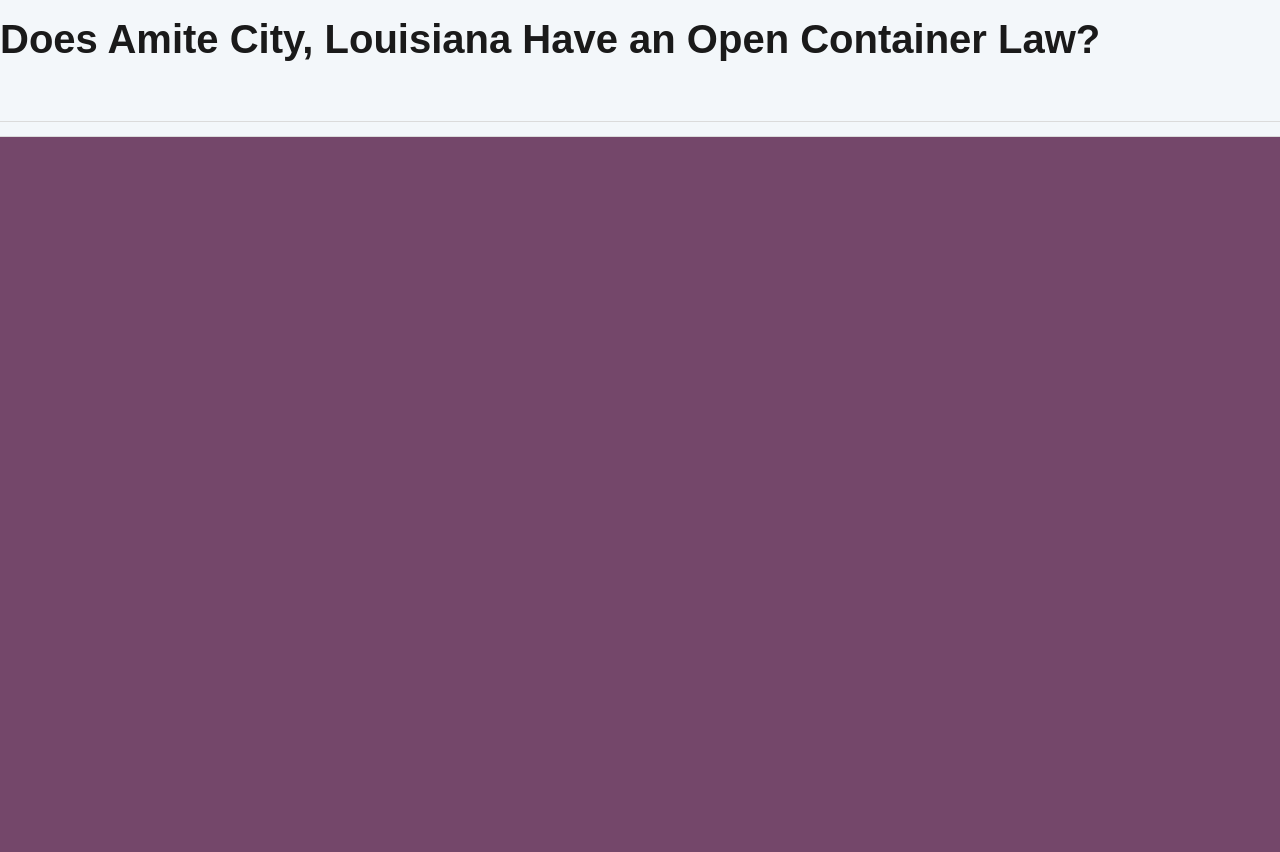Given the description of the UI element: "Lousiana open container law", predict the bounding box coordinates in the form of [left, top, right, bottom], with each value being a float between 0 and 1.

[0.0, 0.594, 0.129, 0.612]